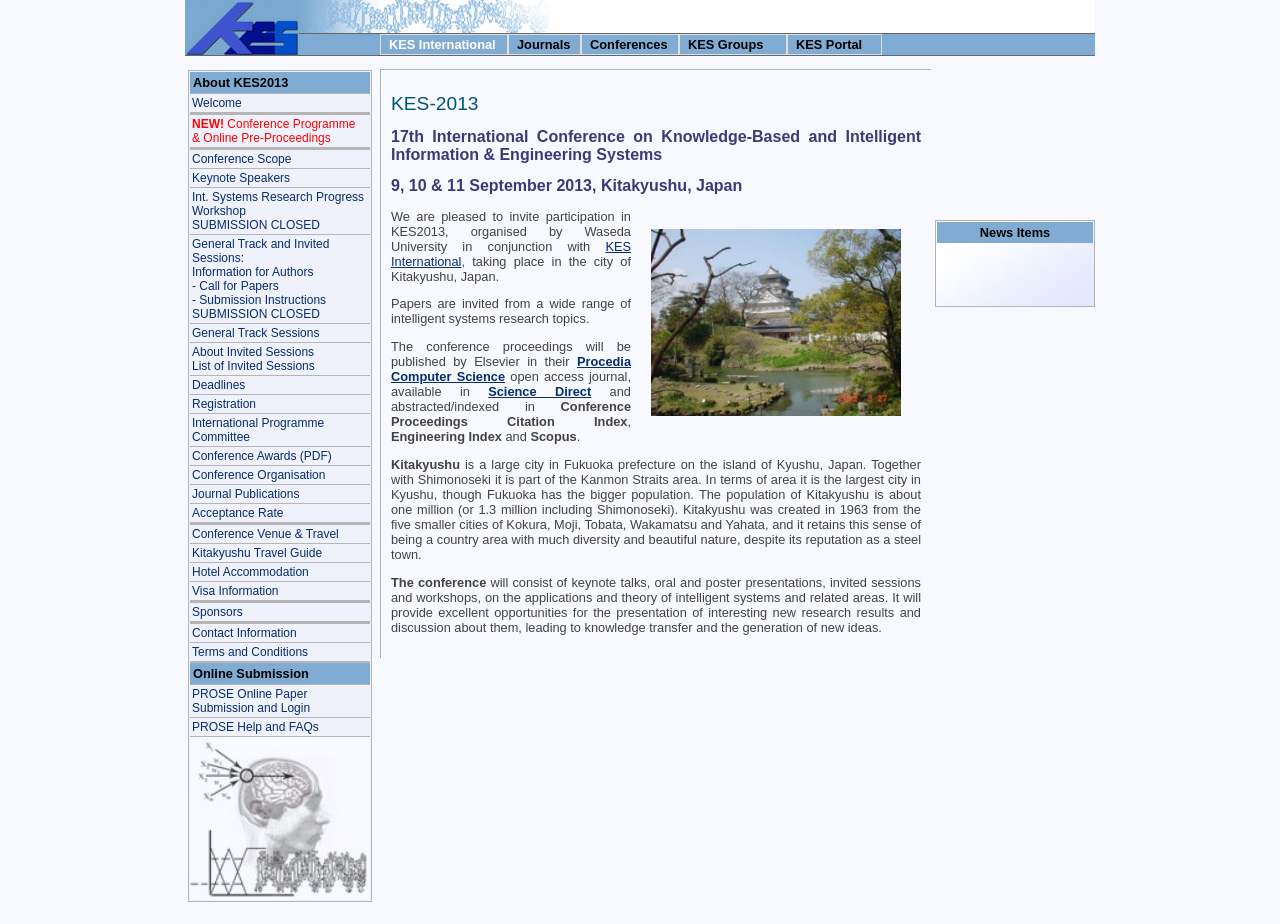Determine the bounding box coordinates for the region that must be clicked to execute the following instruction: "Learn more about 'Keynote Speakers'".

[0.15, 0.185, 0.227, 0.2]